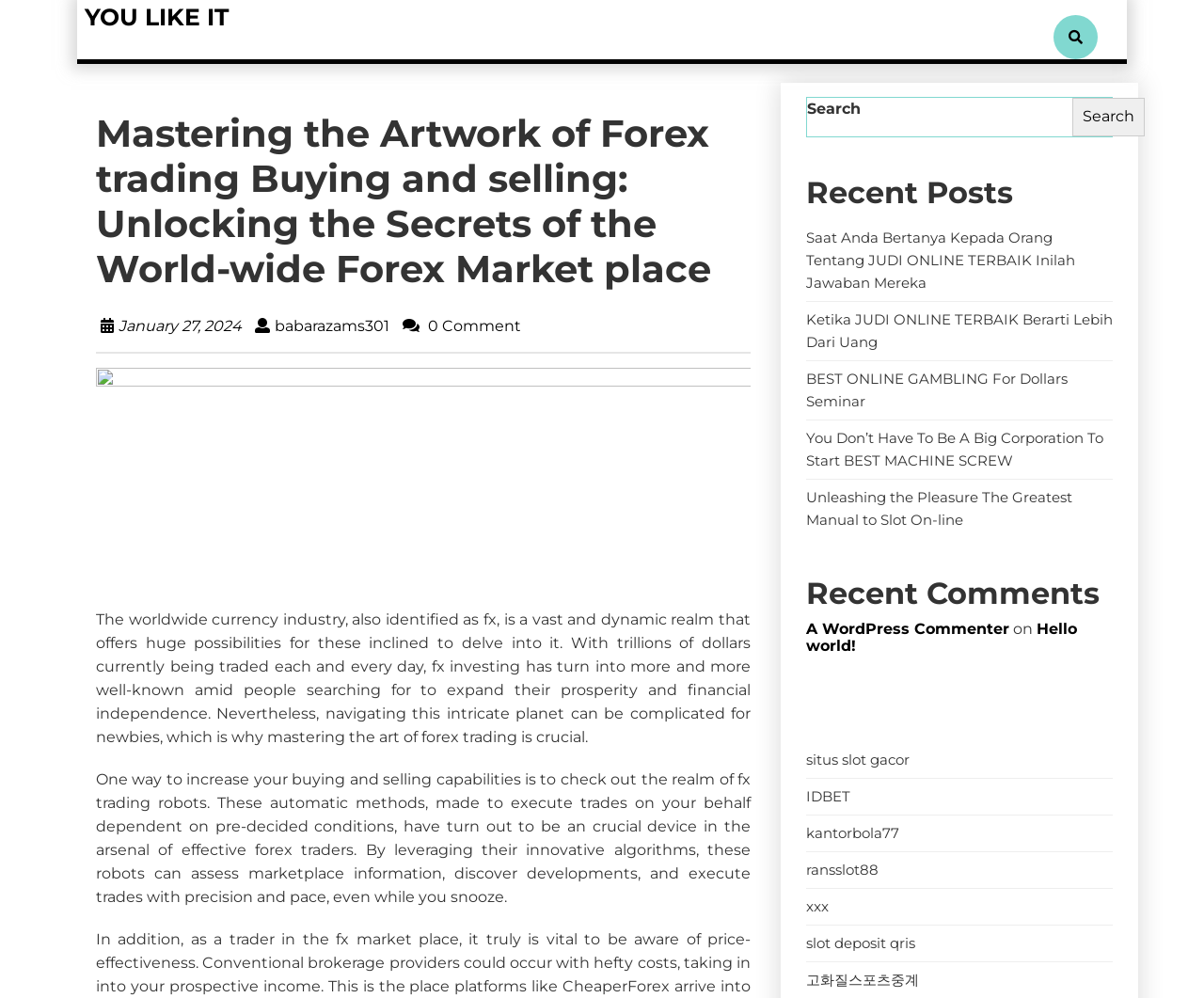Please locate the clickable area by providing the bounding box coordinates to follow this instruction: "Visit the website 'YOU LIKE IT'".

[0.07, 0.003, 0.19, 0.031]